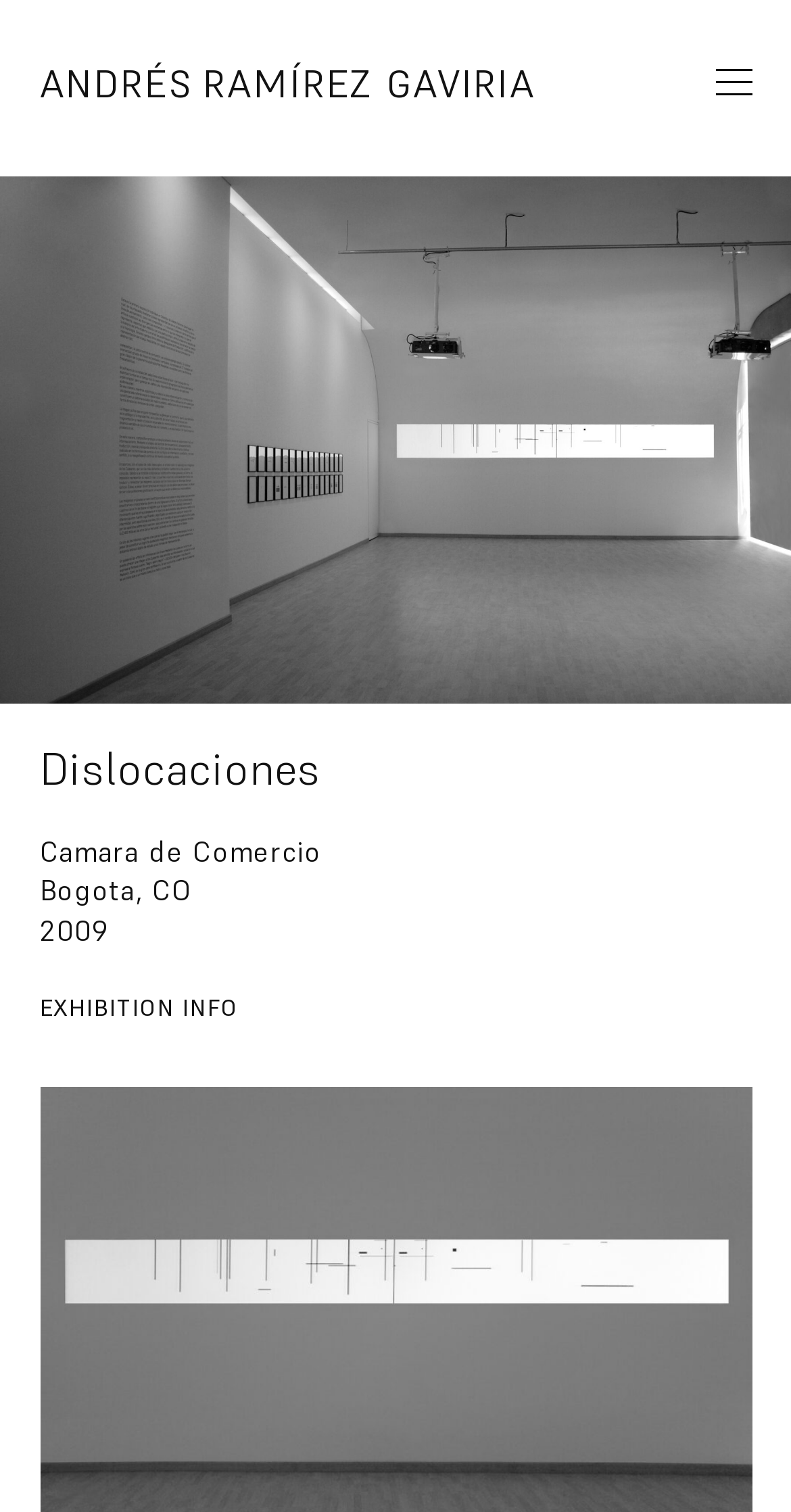What is the type of information provided in the exhibition? Examine the screenshot and reply using just one word or a brief phrase.

EXHIBITION INFO